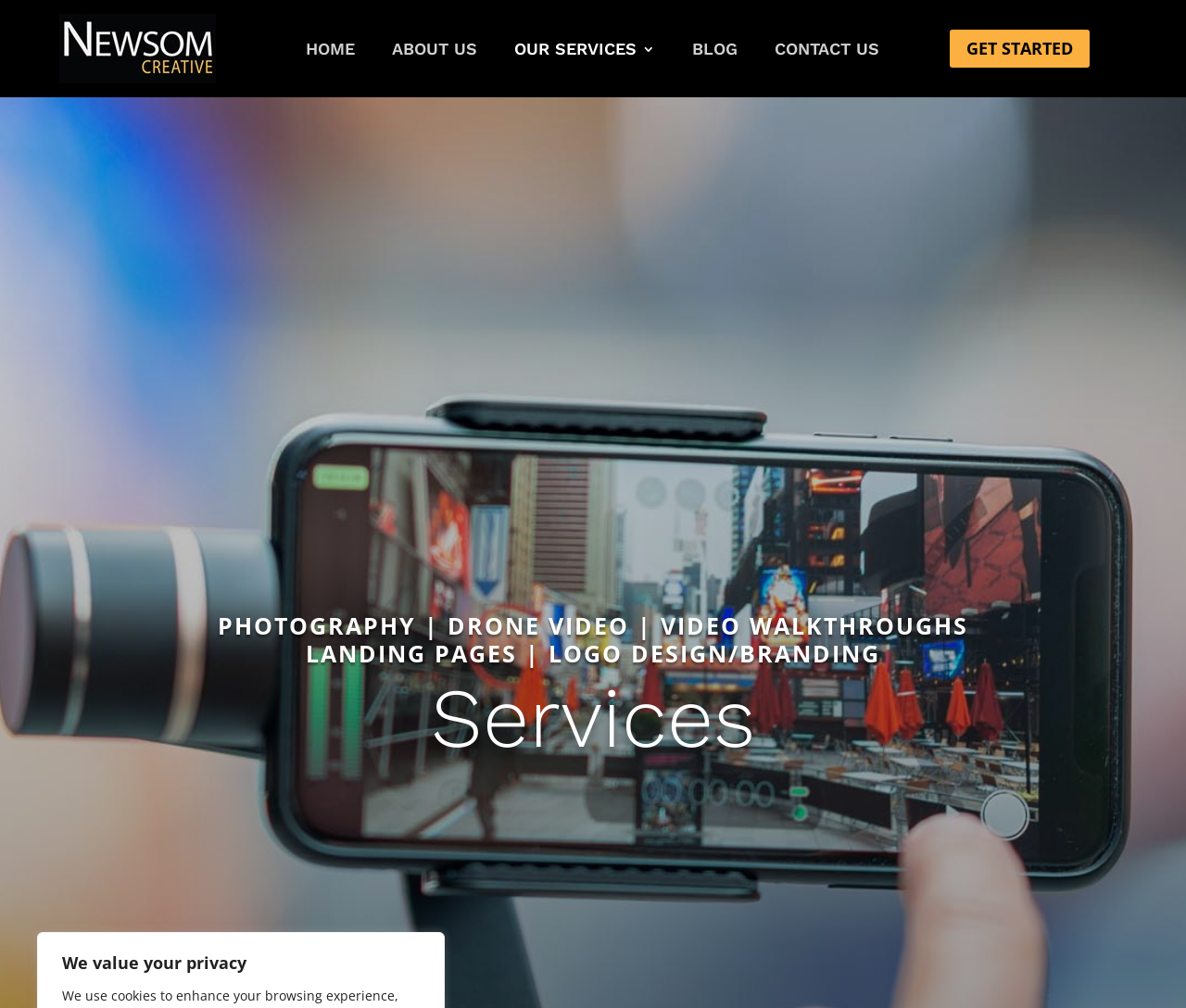What is the heading above the services list?
Look at the webpage screenshot and answer the question with a detailed explanation.

The heading above the services list is 'Services', which is a heading element on the webpage. This heading is placed above the list of services offered by the company.